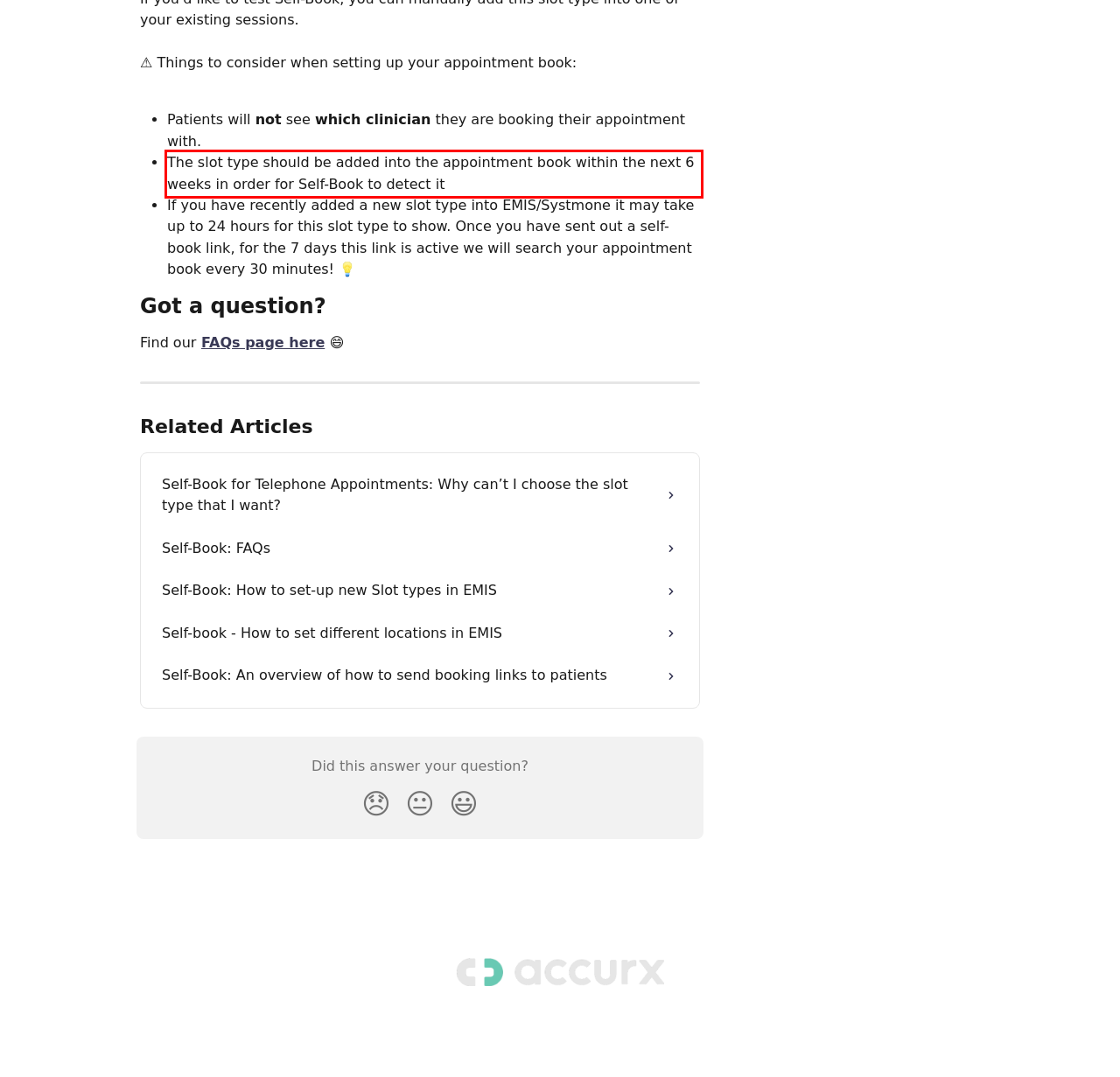Look at the provided screenshot of the webpage and perform OCR on the text within the red bounding box.

The slot type should be added into the appointment book within the next 6 weeks in order for Self-Book to detect it